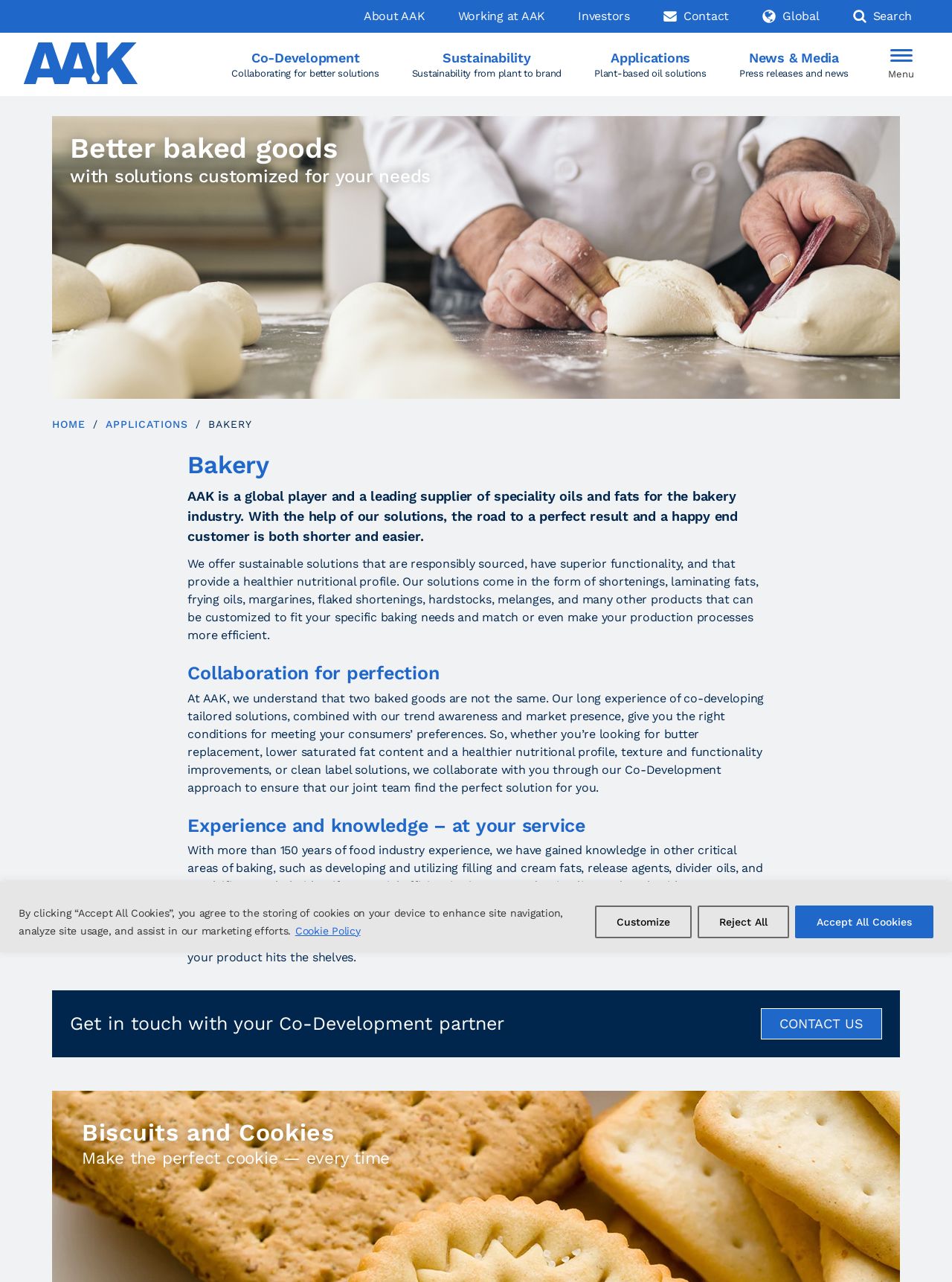What is the purpose of AAK's Co-Development approach?
Using the details from the image, give an elaborate explanation to answer the question.

According to the webpage, AAK's Co-Development approach is to collaborate with customers to find the perfect solution for their baking needs, which involves co-developing tailored solutions, trend awareness, and market presence.